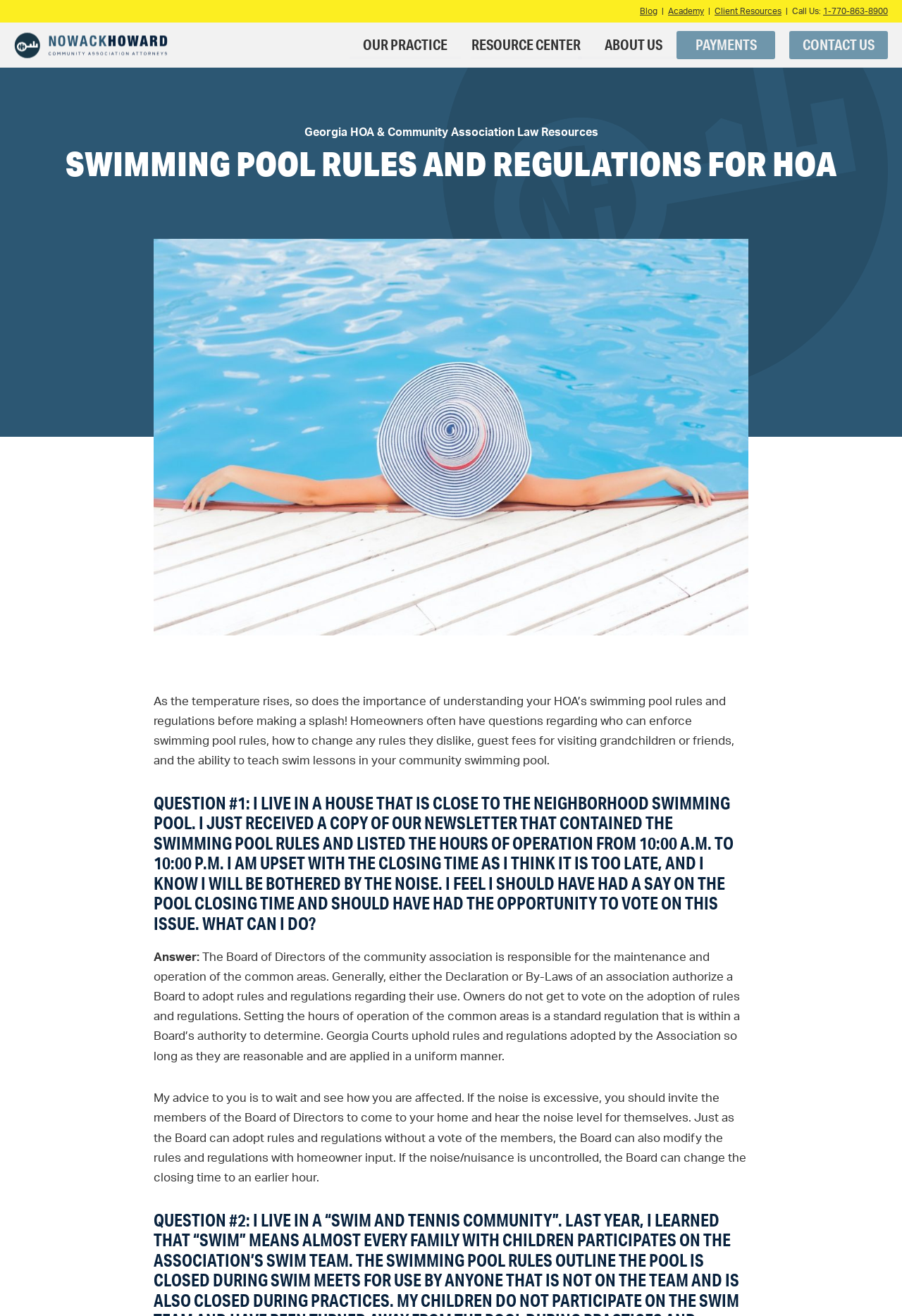Provide an in-depth caption for the elements present on the webpage.

The webpage is about HOA swimming pool rules and regulations, with a focus on advising clients on managing and maintaining these rules. At the top, there are several links to different sections of the website, including "Blog", "Academy", "Client Resources", and "OUR PRACTICE". On the right side, there is a "Call Us" section with a phone number and a link to "Nowack Howard".

Below the top navigation, there are three main sections: "OUR PRACTICE", "RESOURCE CENTER", and "ABOUT US". Each section has several links to subtopics, such as "General Services", "Collections", and "Litigation" under "OUR PRACTICE", and "HOA Academy" and "Blog & News" under "RESOURCE CENTER".

The main content of the webpage starts with a heading "SWIMMING POOL RULES AND REGULATIONS FOR HOA" and an image related to swimming pools. Below the image, there is a paragraph of text explaining the importance of understanding HOA swimming pool rules and regulations.

The webpage then presents a question-and-answer format, with a heading "QUESTION #1" and a question about pool closing time. The answer is provided below, explaining the role of the Board of Directors in setting pool hours and the possibility of modifying the rules with homeowner input.